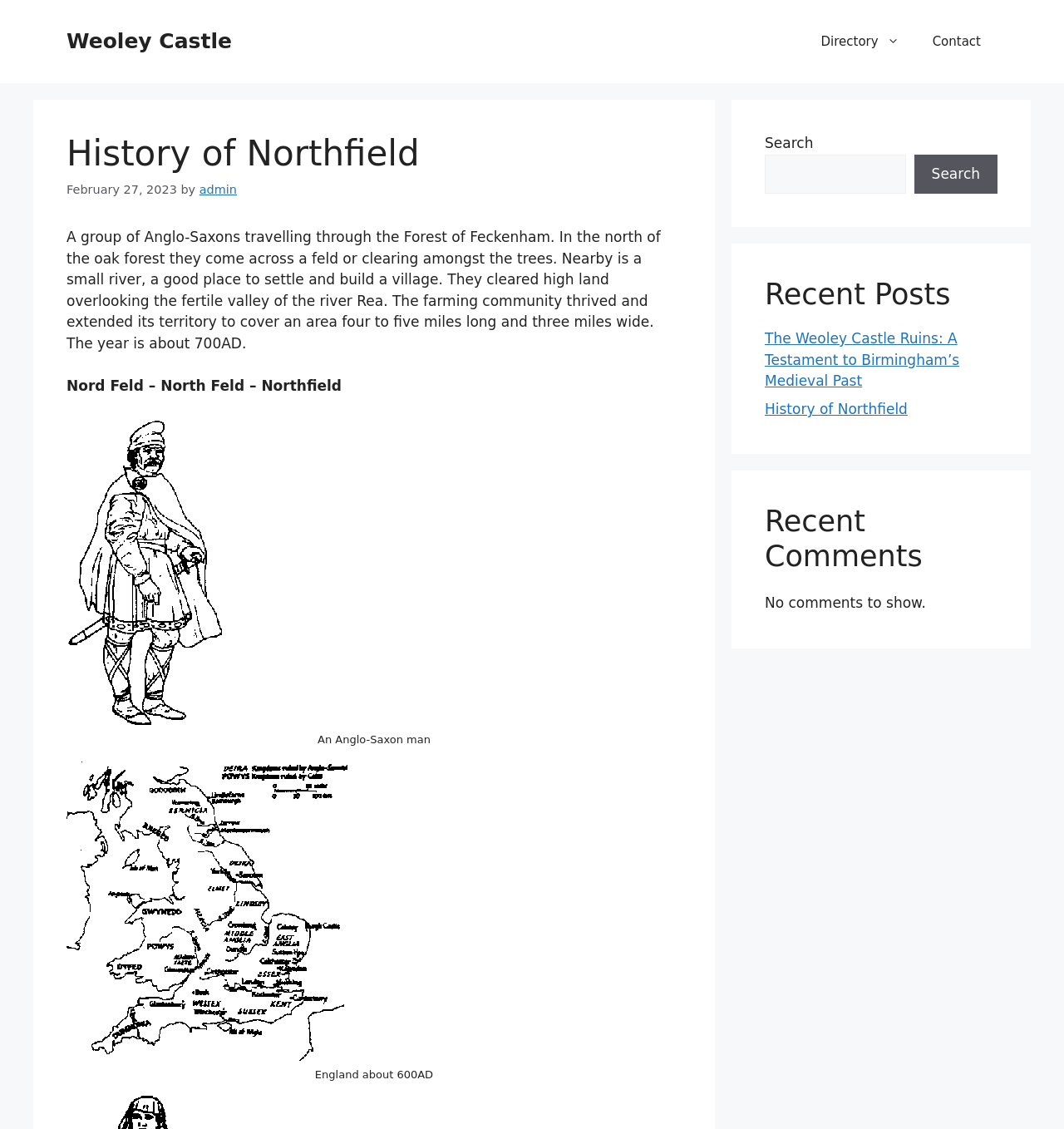How many recent posts are listed?
Provide a one-word or short-phrase answer based on the image.

2